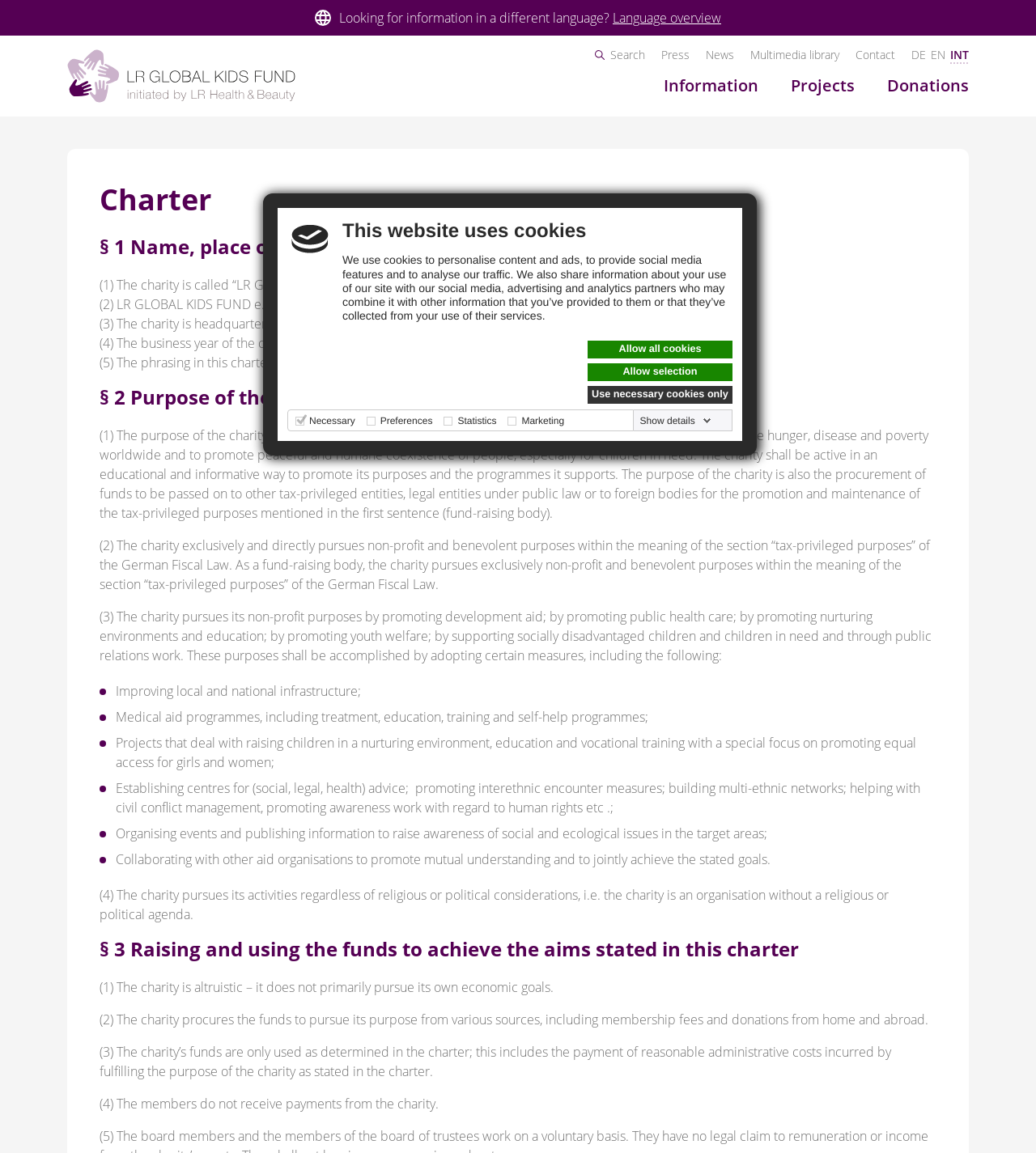Determine the bounding box coordinates of the clickable region to carry out the instruction: "Click the 'Contact' link".

[0.826, 0.041, 0.864, 0.054]